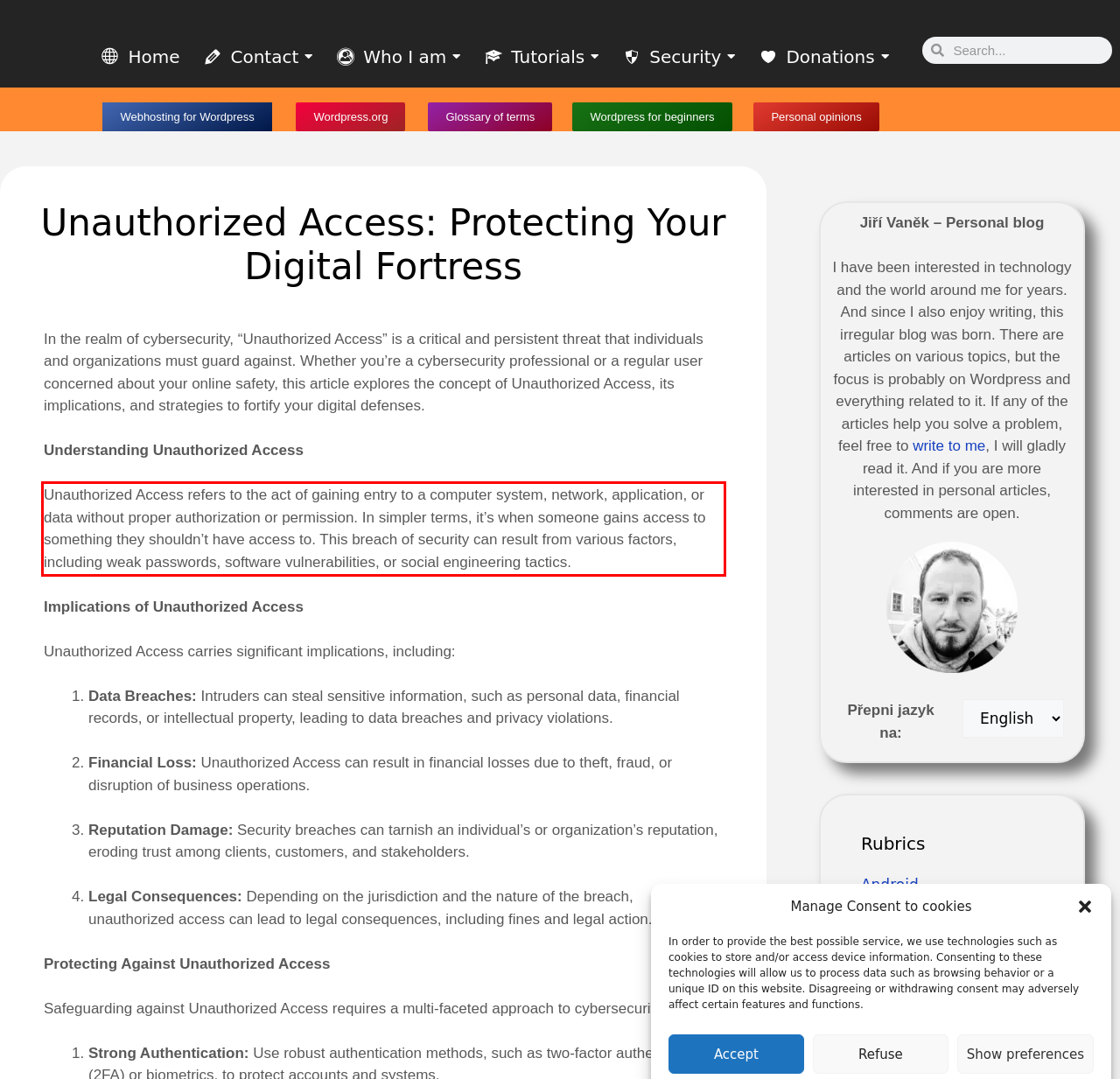There is a screenshot of a webpage with a red bounding box around a UI element. Please use OCR to extract the text within the red bounding box.

Unauthorized Access refers to the act of gaining entry to a computer system, network, application, or data without proper authorization or permission. In simpler terms, it’s when someone gains access to something they shouldn’t have access to. This breach of security can result from various factors, including weak passwords, software vulnerabilities, or social engineering tactics.